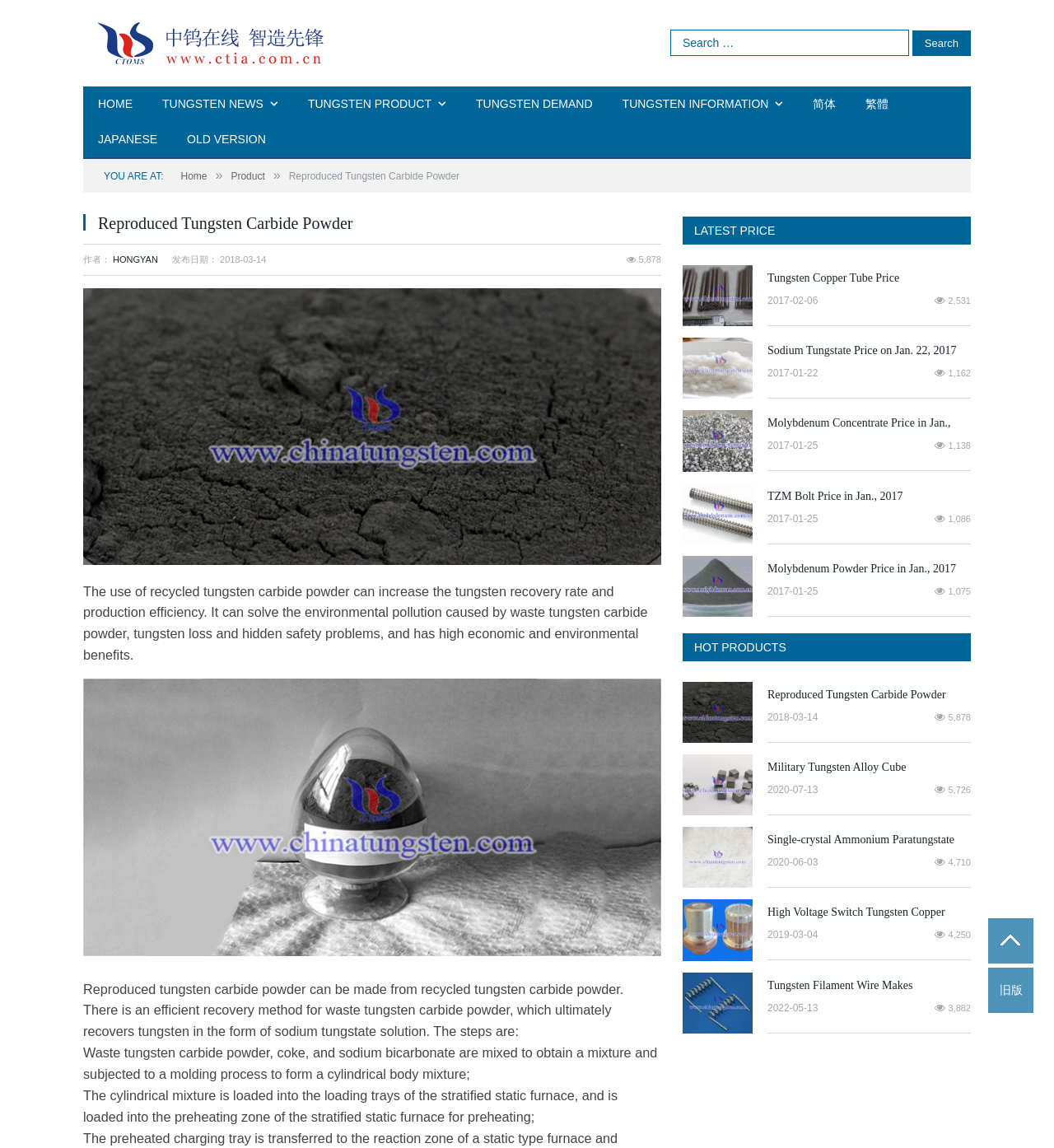Explain the webpage's layout and main content in detail.

This webpage is about the China Tungsten Industry Association News Center, specifically focusing on reproduced tungsten carbide powder. At the top, there is a navigation bar with links to "HOME", "TUNGSTEN NEWS", "TUNGSTEN PRODUCT", "TUNGSTEN DEMAND", "TUNGSTEN INFORMATION", and language options. Below the navigation bar, there is a search box with a "Search" button.

The main content of the webpage is divided into two sections. On the left, there is a section with a heading "Reproduced Tungsten Carbide Powder" and a brief introduction to the topic. Below the introduction, there are several paragraphs of text explaining the benefits and process of reproducing tungsten carbide powder. There are also two images related to the topic.

On the right, there is a section with three headings: "LATEST PRICE", "HOT PRODUCTS", and a list of news articles with images and prices. Each news article has a title, a publication date, and a view count. The articles appear to be related to tungsten and molybdenum products.

At the bottom of the webpage, there is a complementary section with more news articles and images. Overall, the webpage provides information on reproduced tungsten carbide powder and related news and products in the tungsten industry.